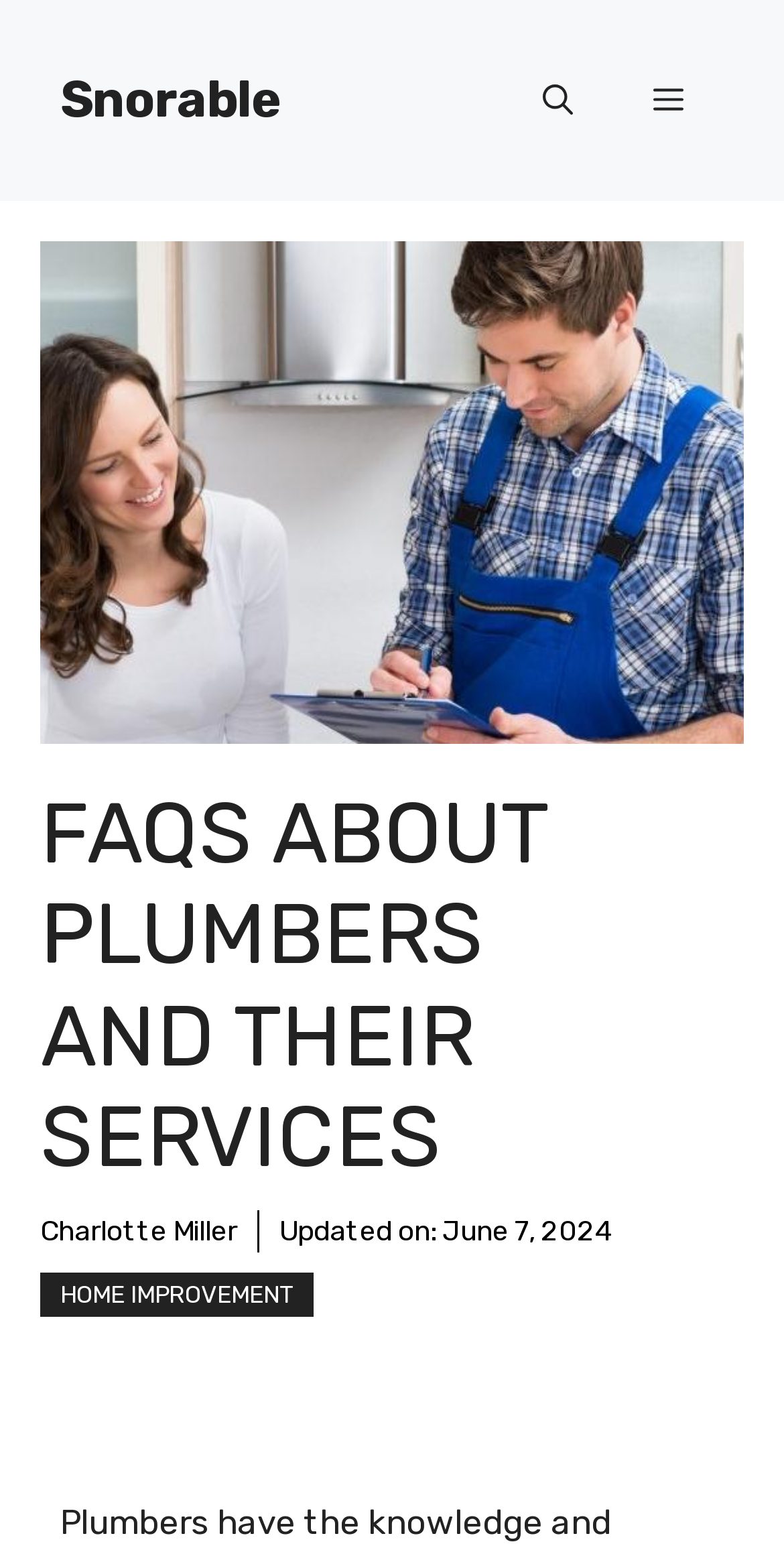Given the element description Charlotte Miller, predict the bounding box coordinates for the UI element in the webpage screenshot. The format should be (top-left x, top-left y, bottom-right x, bottom-right y), and the values should be between 0 and 1.

[0.051, 0.785, 0.303, 0.807]